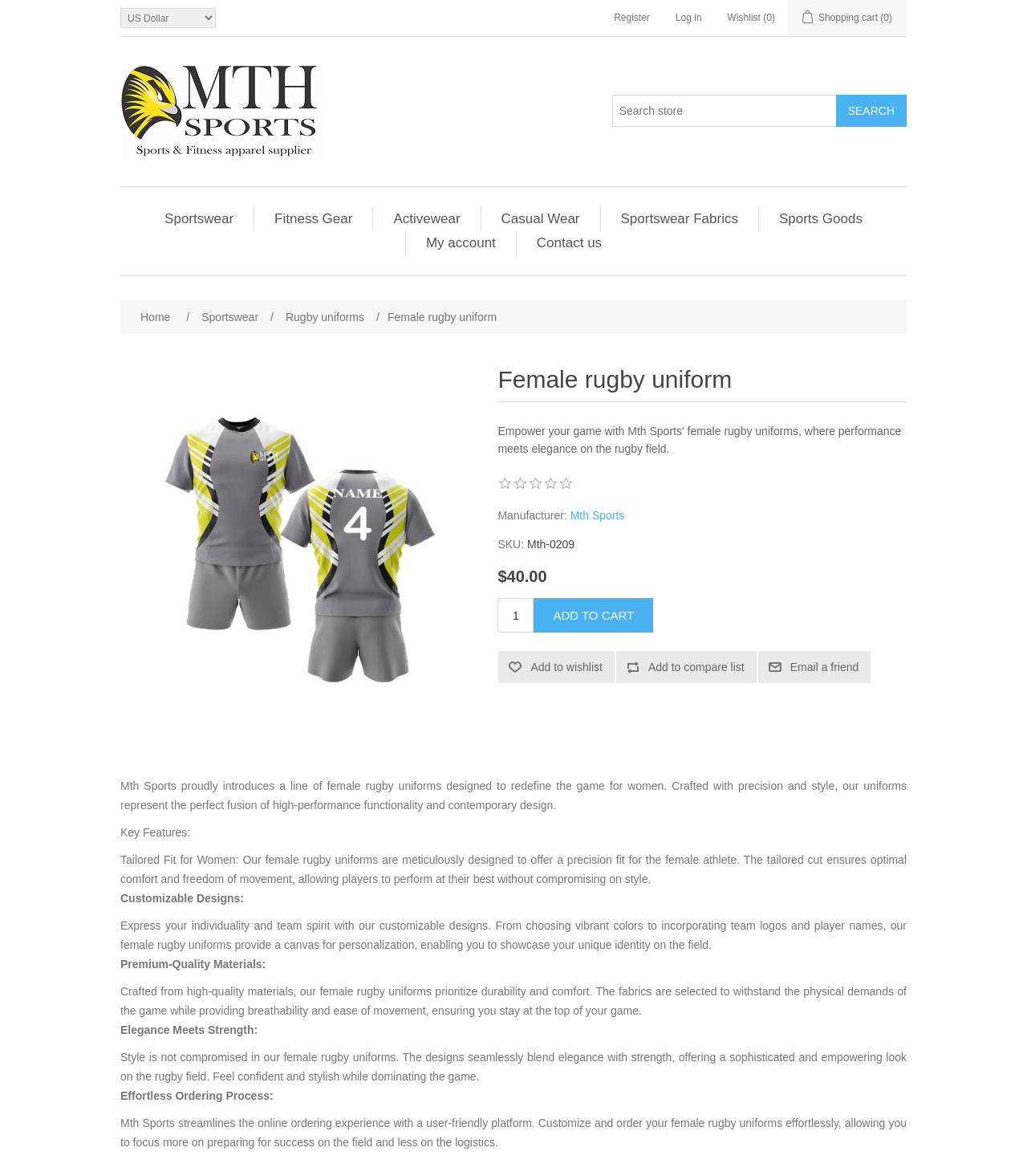Determine the bounding box coordinates of the clickable element to achieve the following action: 'Log in'. Provide the coordinates as four float values between 0 and 1, formatted as [left, top, right, bottom].

[0.658, 0.0, 0.683, 0.031]